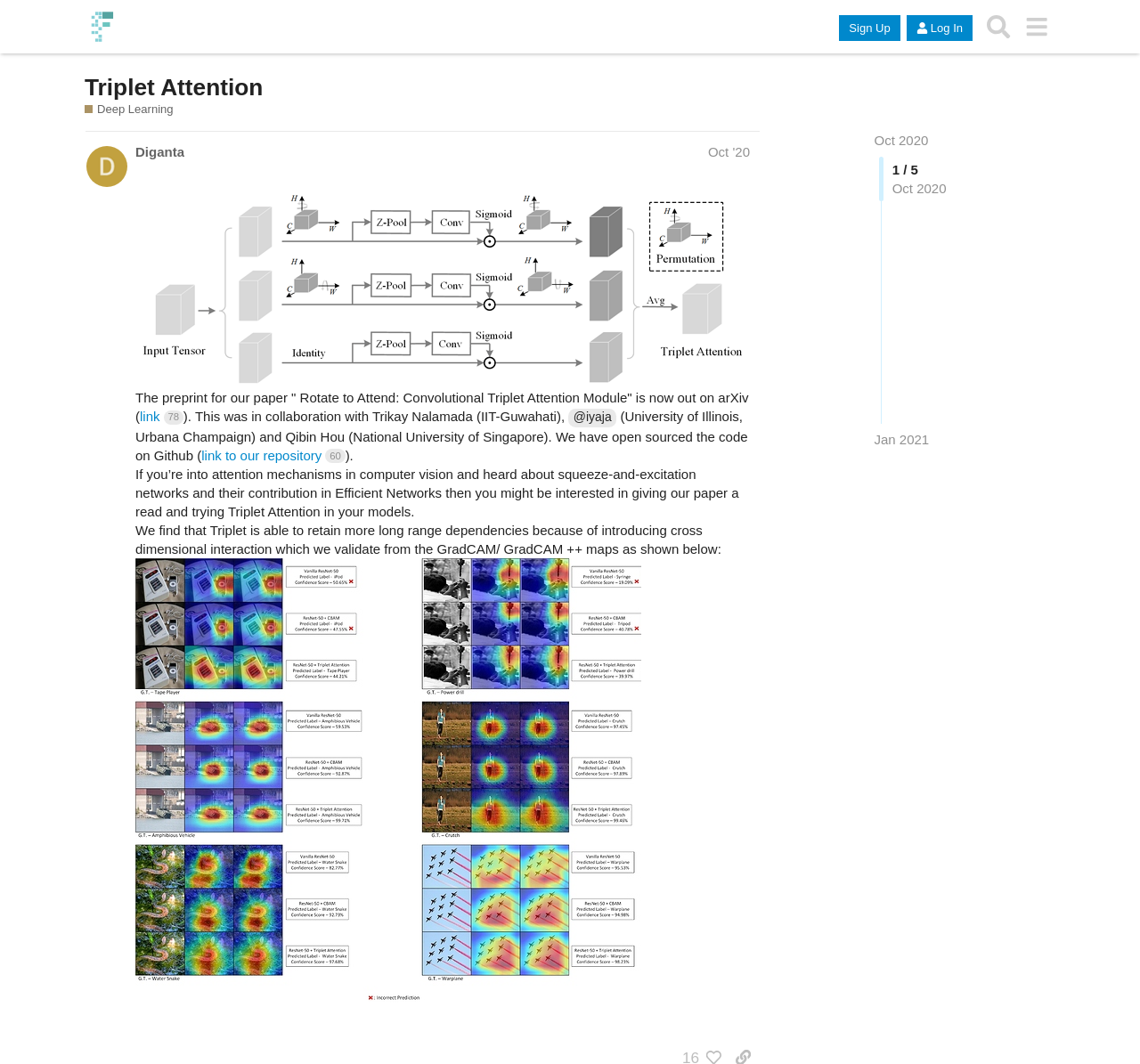Can you find the bounding box coordinates for the UI element given this description: "Diganta"? Provide the coordinates as four float numbers between 0 and 1: [left, top, right, bottom].

[0.119, 0.134, 0.162, 0.152]